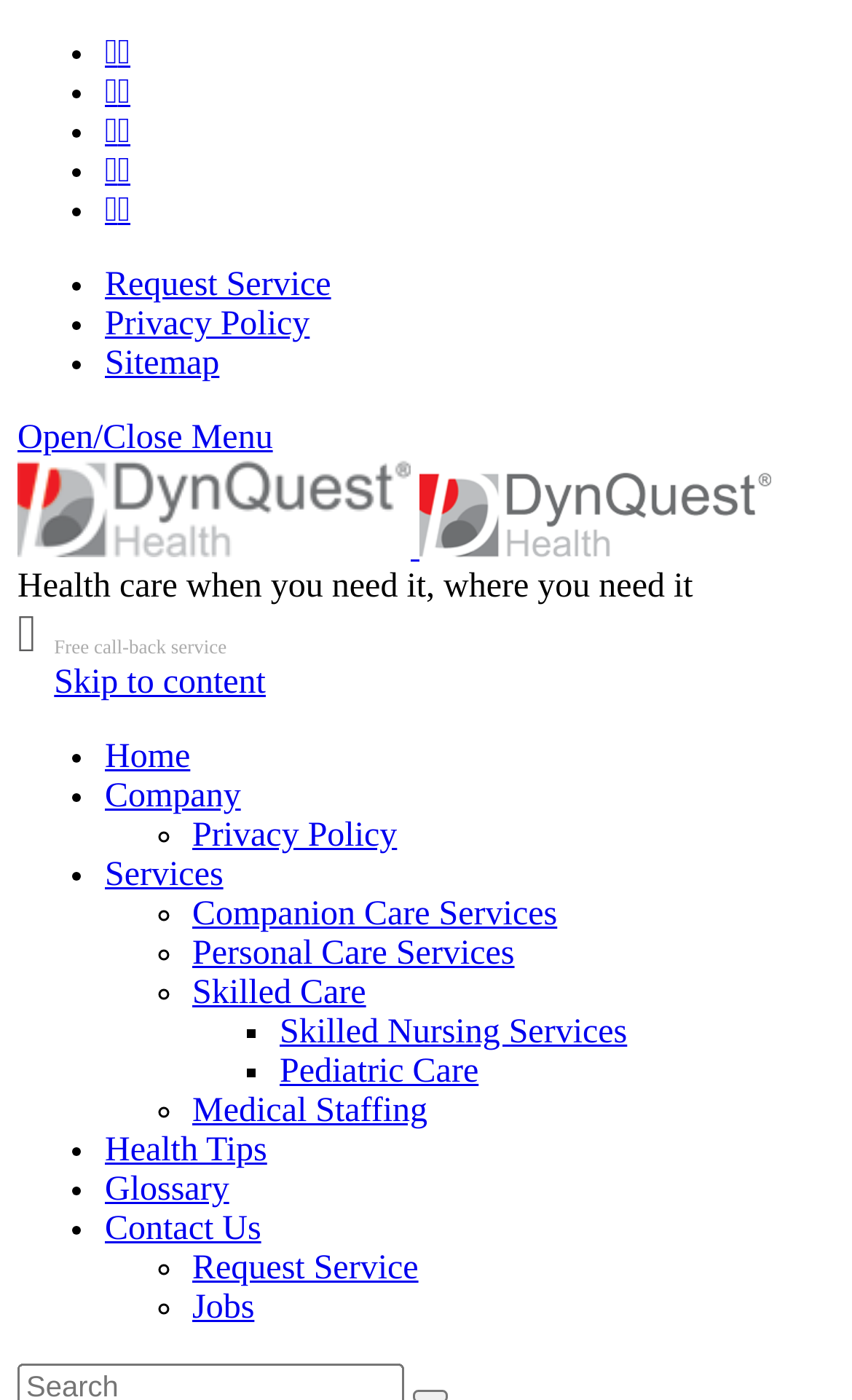Please answer the following question as detailed as possible based on the image: 
How many main categories of services are listed on the webpage?

The main categories of services listed on the webpage are Home, Company, and Services, which can be inferred from the links at the top of the webpage. These categories are further divided into subcategories, but there are three main categories.